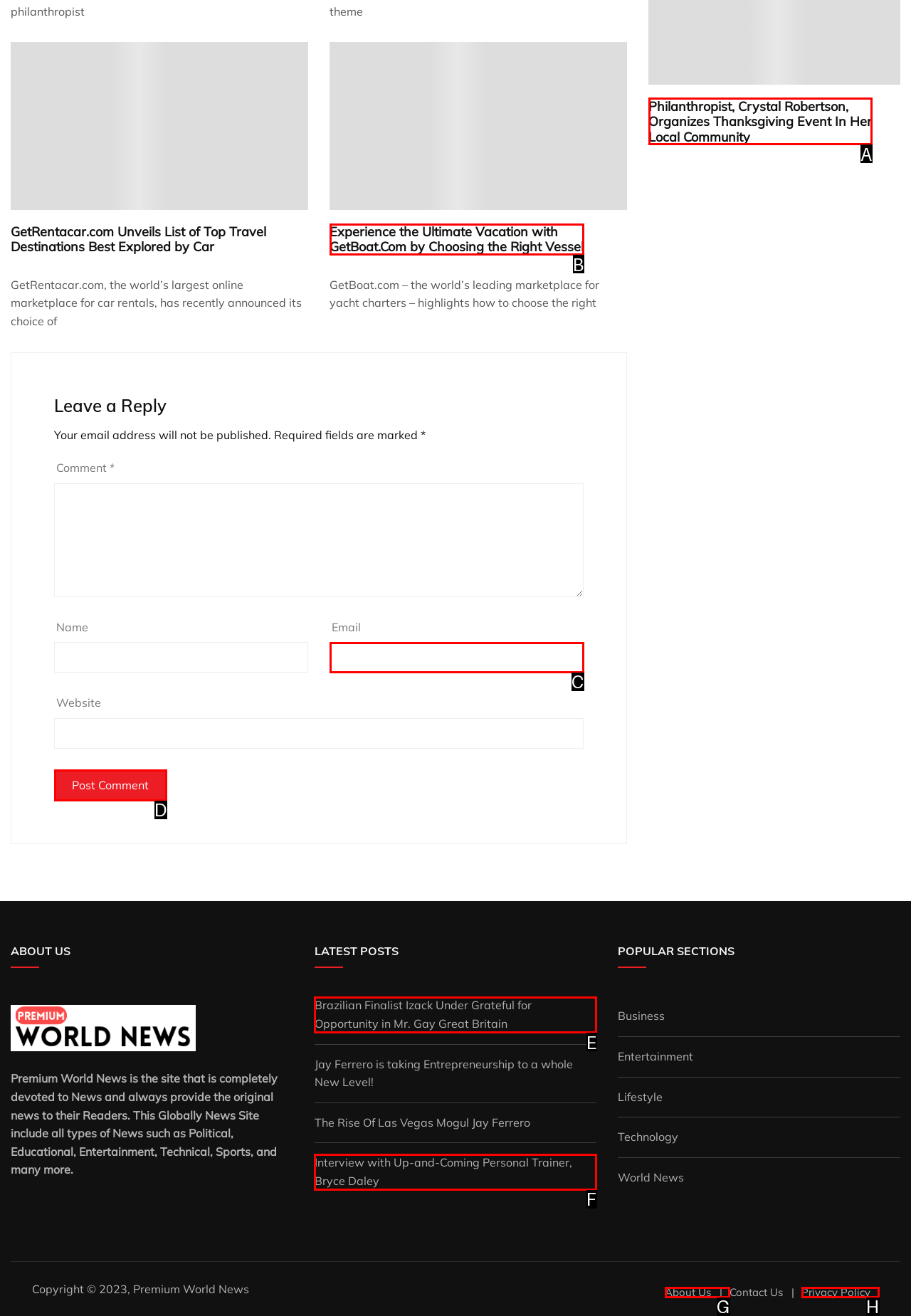Choose the UI element you need to click to carry out the task: Explore GetBoat.com.
Respond with the corresponding option's letter.

B